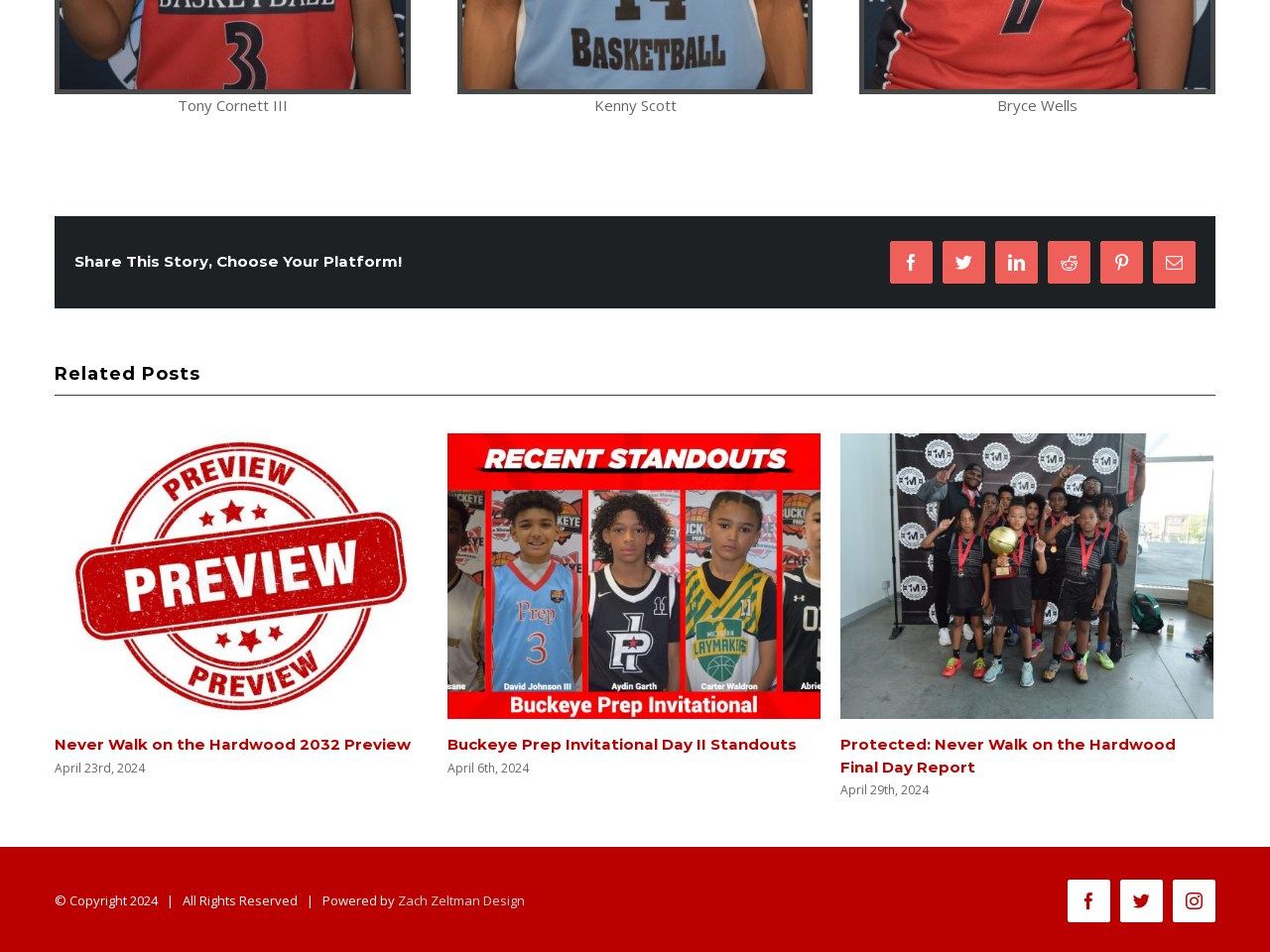Provide the bounding box coordinates of the area you need to click to execute the following instruction: "Follow on Twitter".

[0.882, 0.924, 0.916, 0.969]